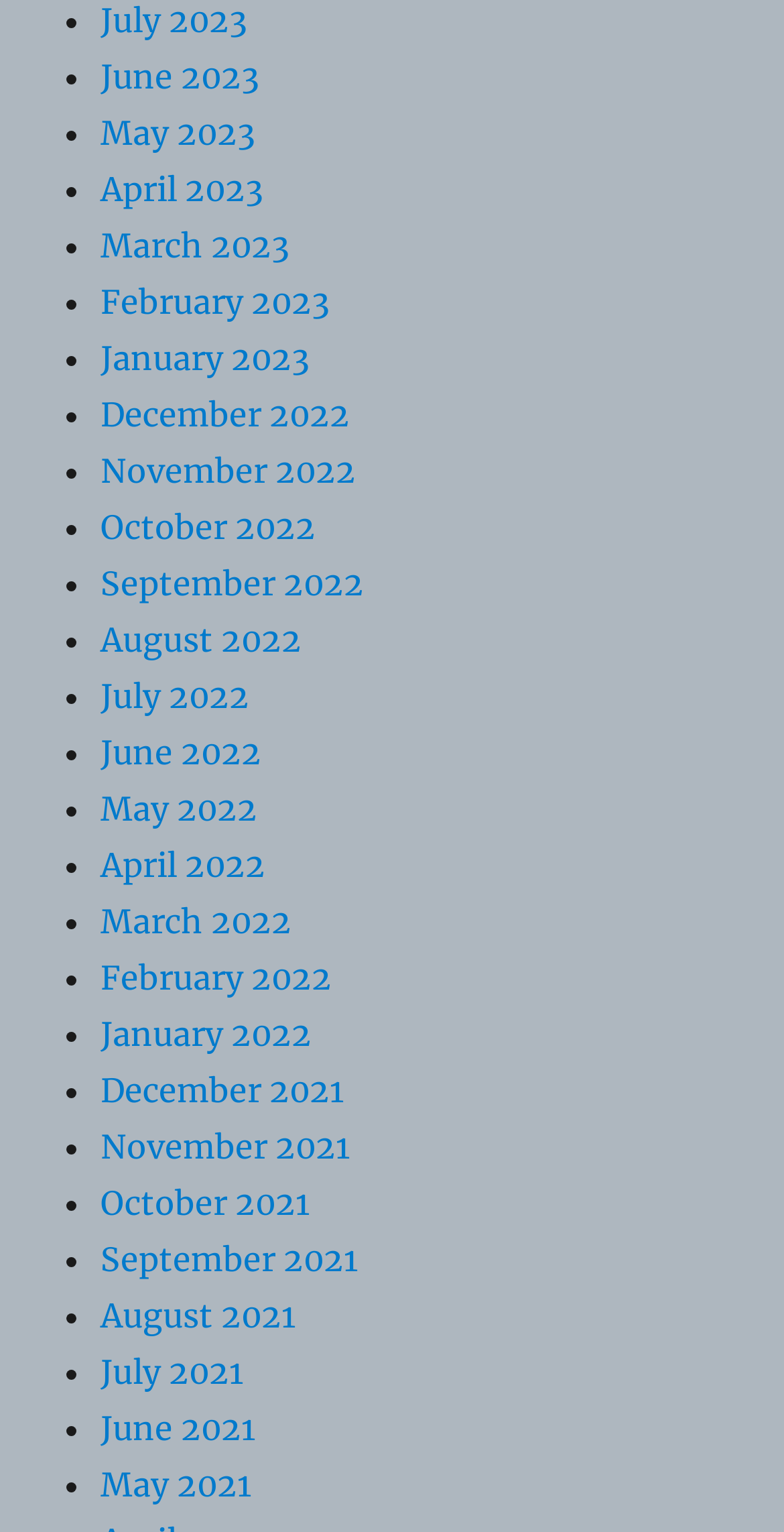Kindly provide the bounding box coordinates of the section you need to click on to fulfill the given instruction: "View May 2021".

[0.128, 0.956, 0.32, 0.983]